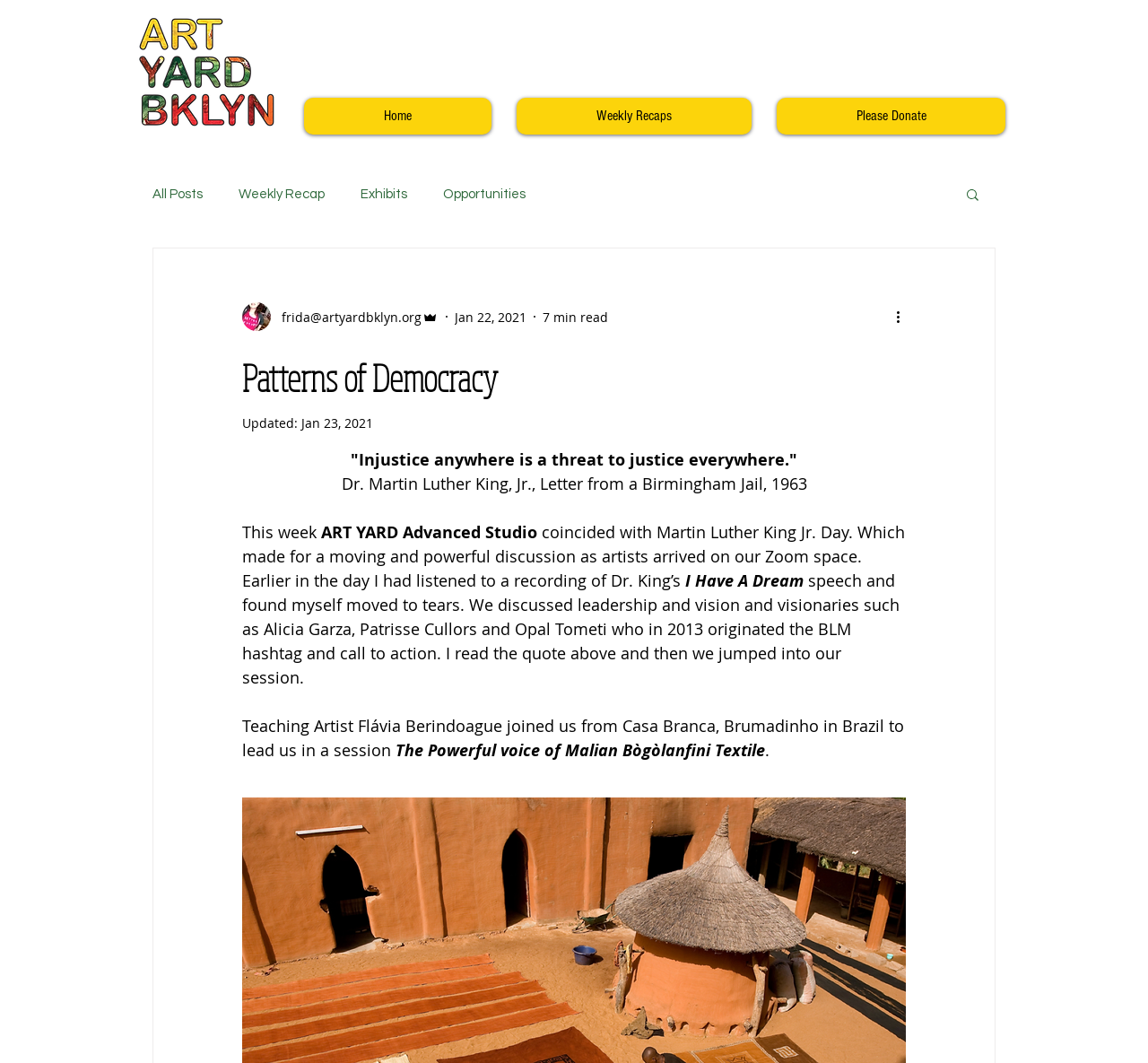What is the headline of the webpage?

Patterns of Democracy